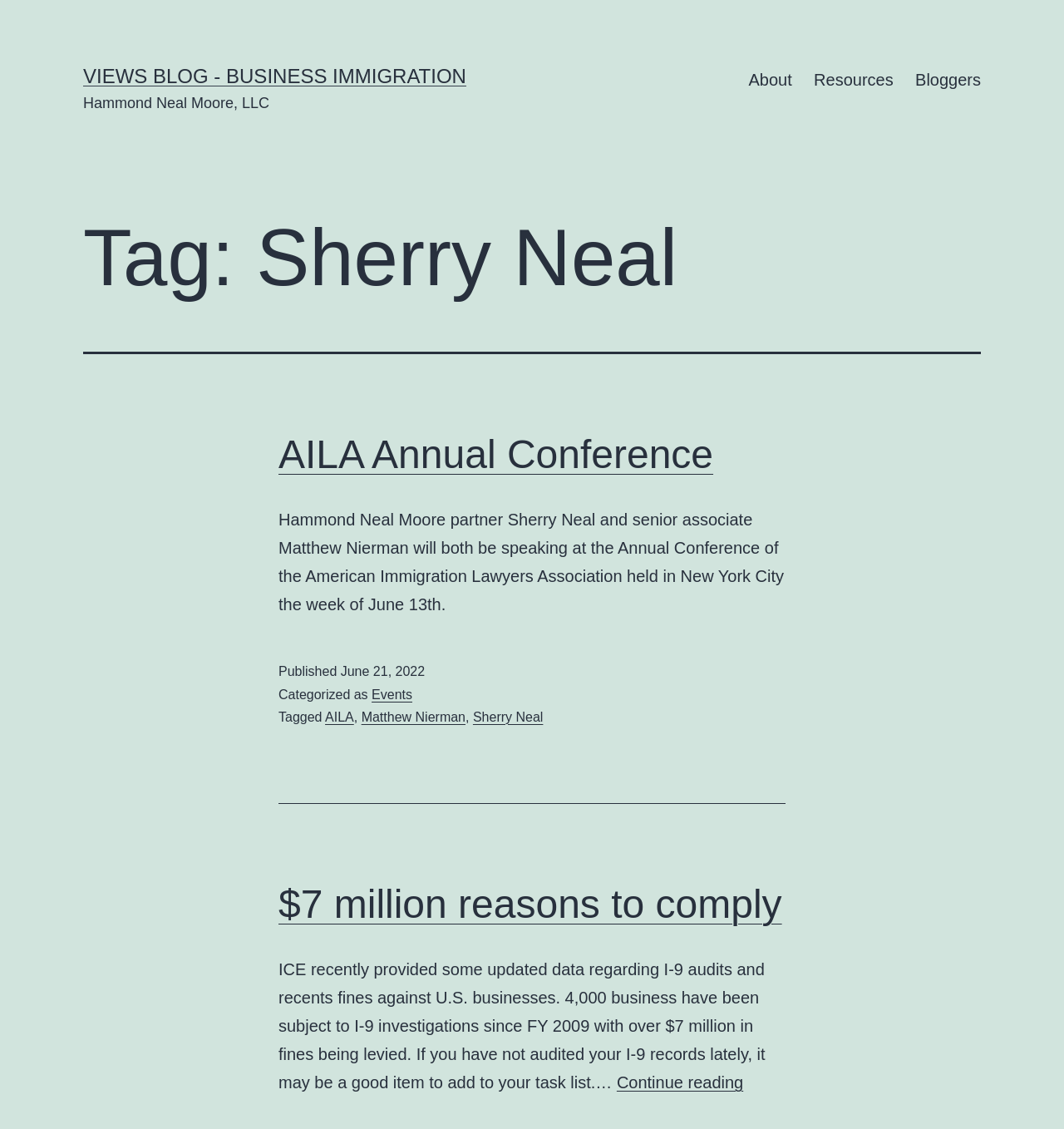Use the details in the image to answer the question thoroughly: 
What is the name of the law firm?

The name of the law firm can be found in the static text element 'Hammond Neal Moore, LLC' with bounding box coordinates [0.078, 0.084, 0.253, 0.099].